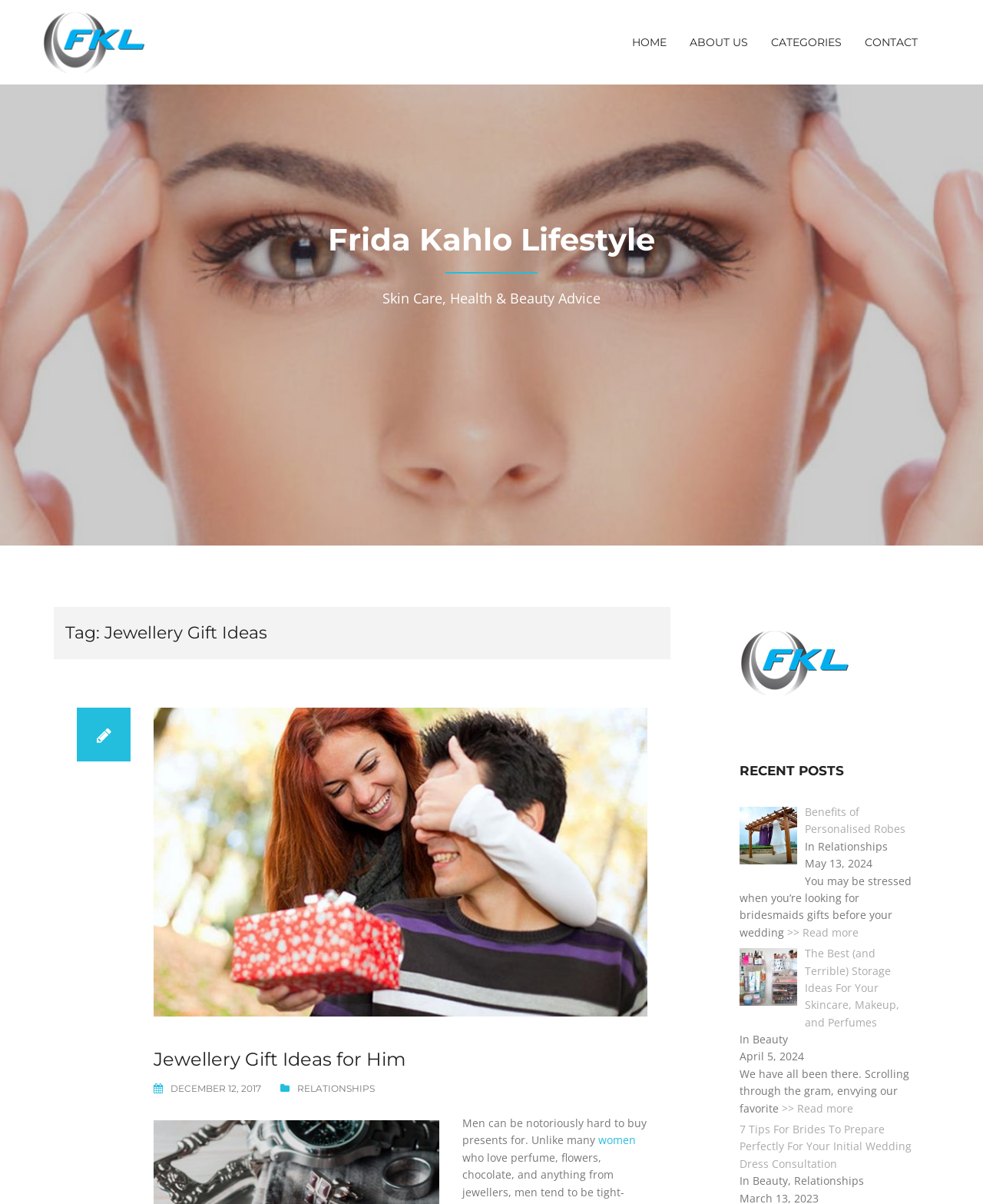What is the theme of the website based on the articles listed?
Examine the image and provide an in-depth answer to the question.

The theme of the website based on the articles listed can be determined by looking at the articles which are about jewellery gift ideas, bridesmaids gifts, skincare, and relationships, which suggests that the website is about lifestyle and relationships.